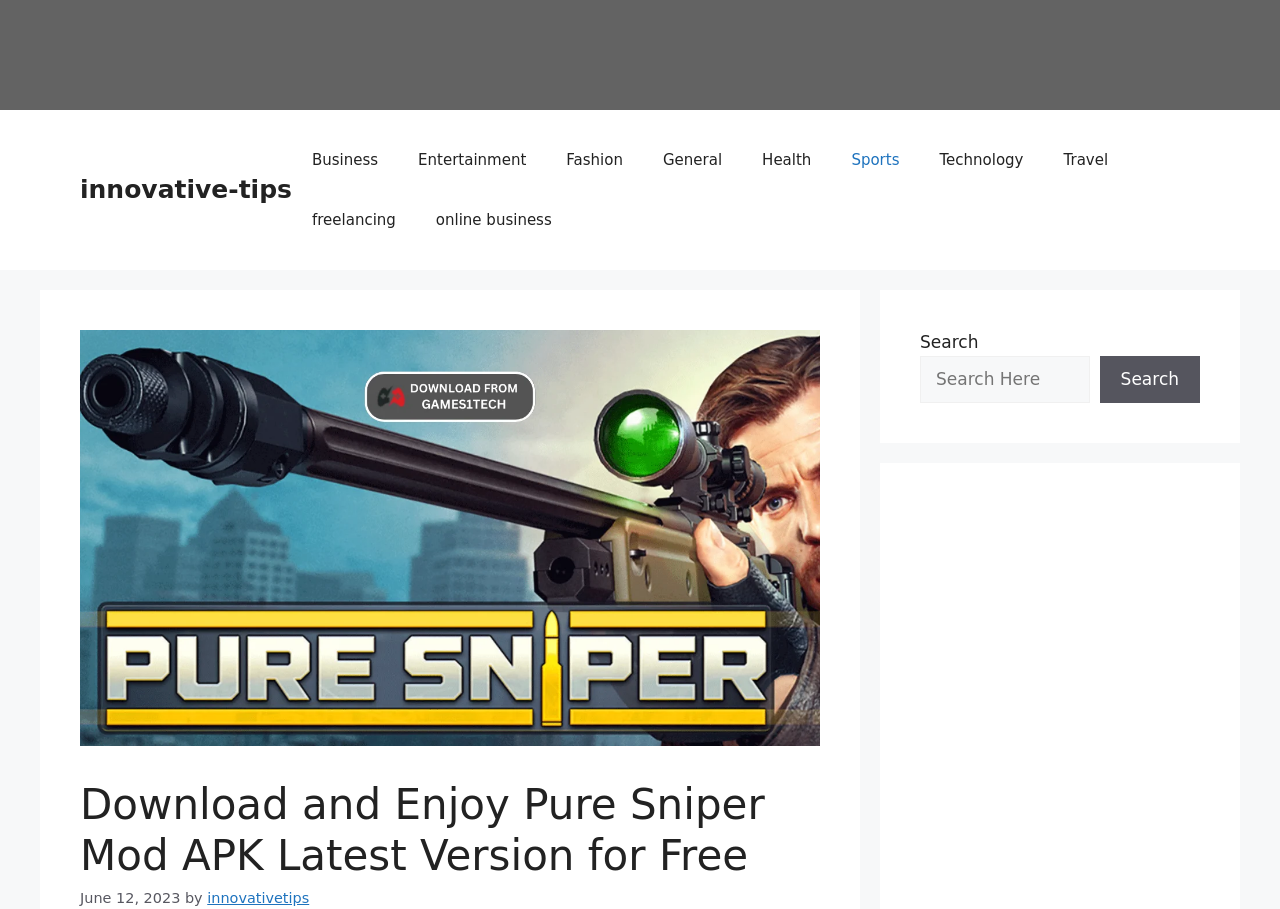What is the name of the website?
Examine the image and provide an in-depth answer to the question.

The name of the website can be found in the link element with the text 'innovative-tips' and also in the link element with the text 'innovativetips'.